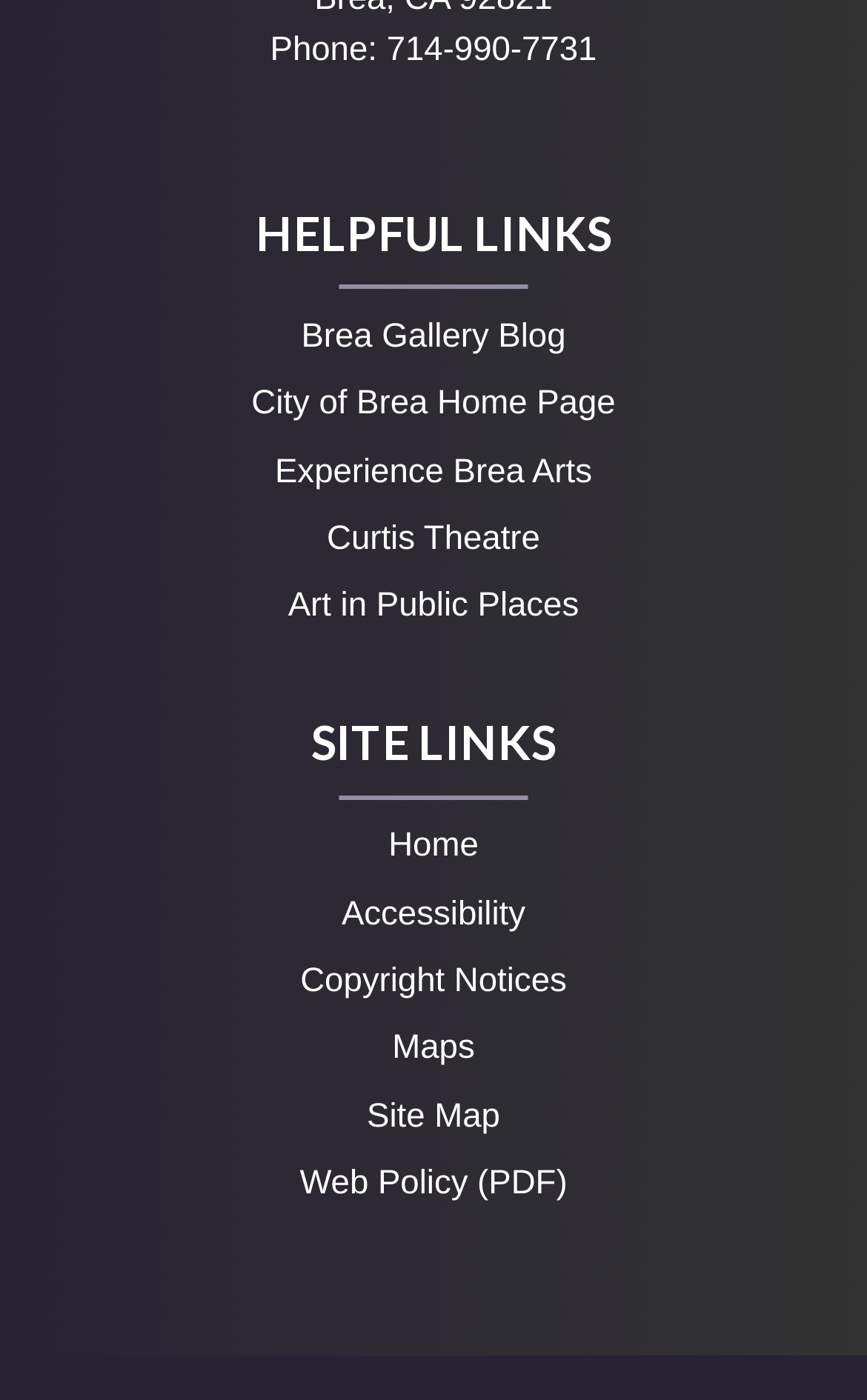How many links are under 'HELPFUL LINKS'?
Please provide a detailed and comprehensive answer to the question.

Under the 'HELPFUL LINKS' region, there are five links: 'Brea Gallery Blog Opens in new window', 'City of Brea Home Page Opens in new window', 'Experience Brea Arts Opens in new window', 'Curtis Theatre Opens in new window', and 'Art in Public Places Opens in new window'.